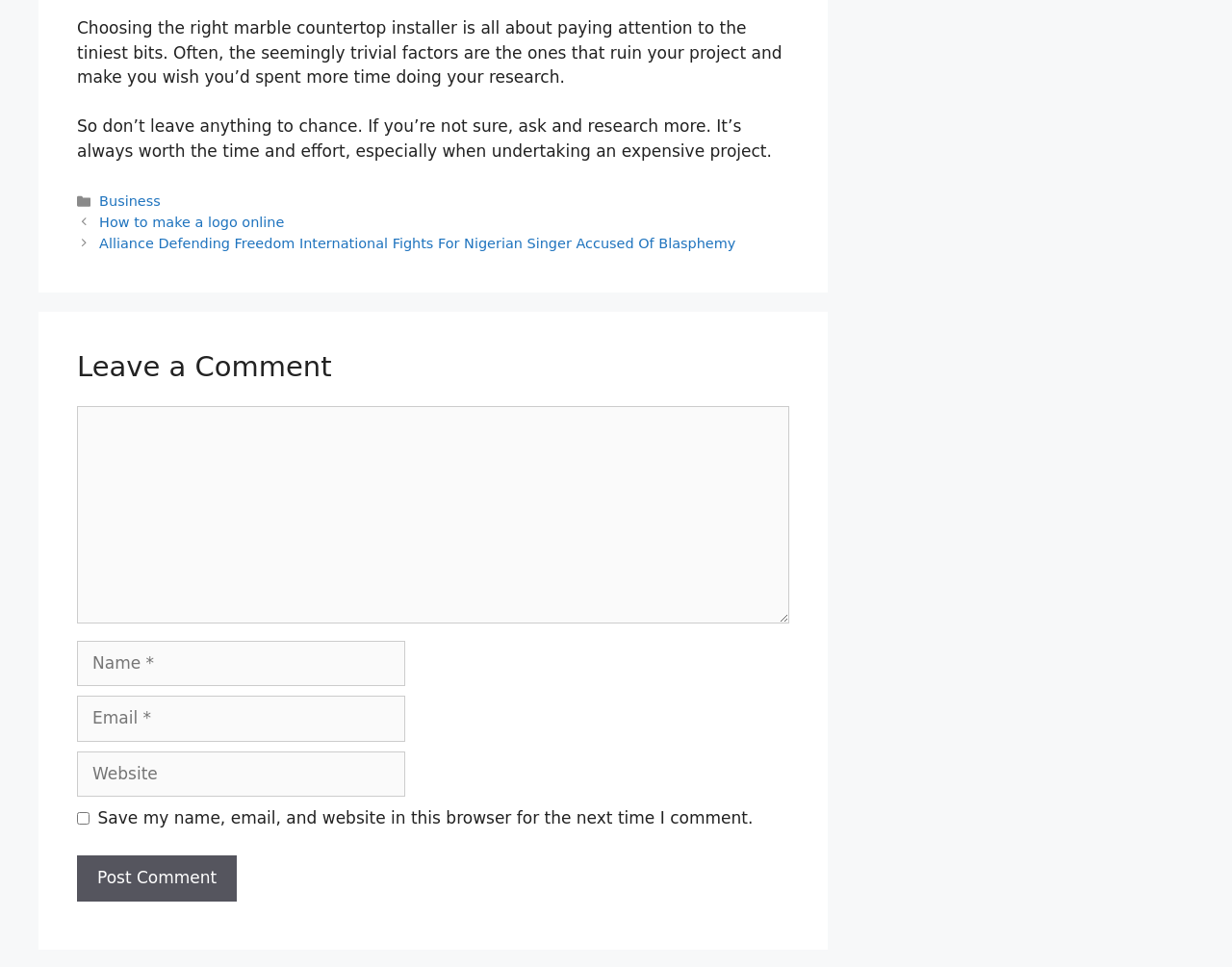What is the topic of the article?
Based on the screenshot, give a detailed explanation to answer the question.

The topic of the article can be inferred from the static text at the top of the webpage, which mentions 'Choosing the right marble countertop installer'.